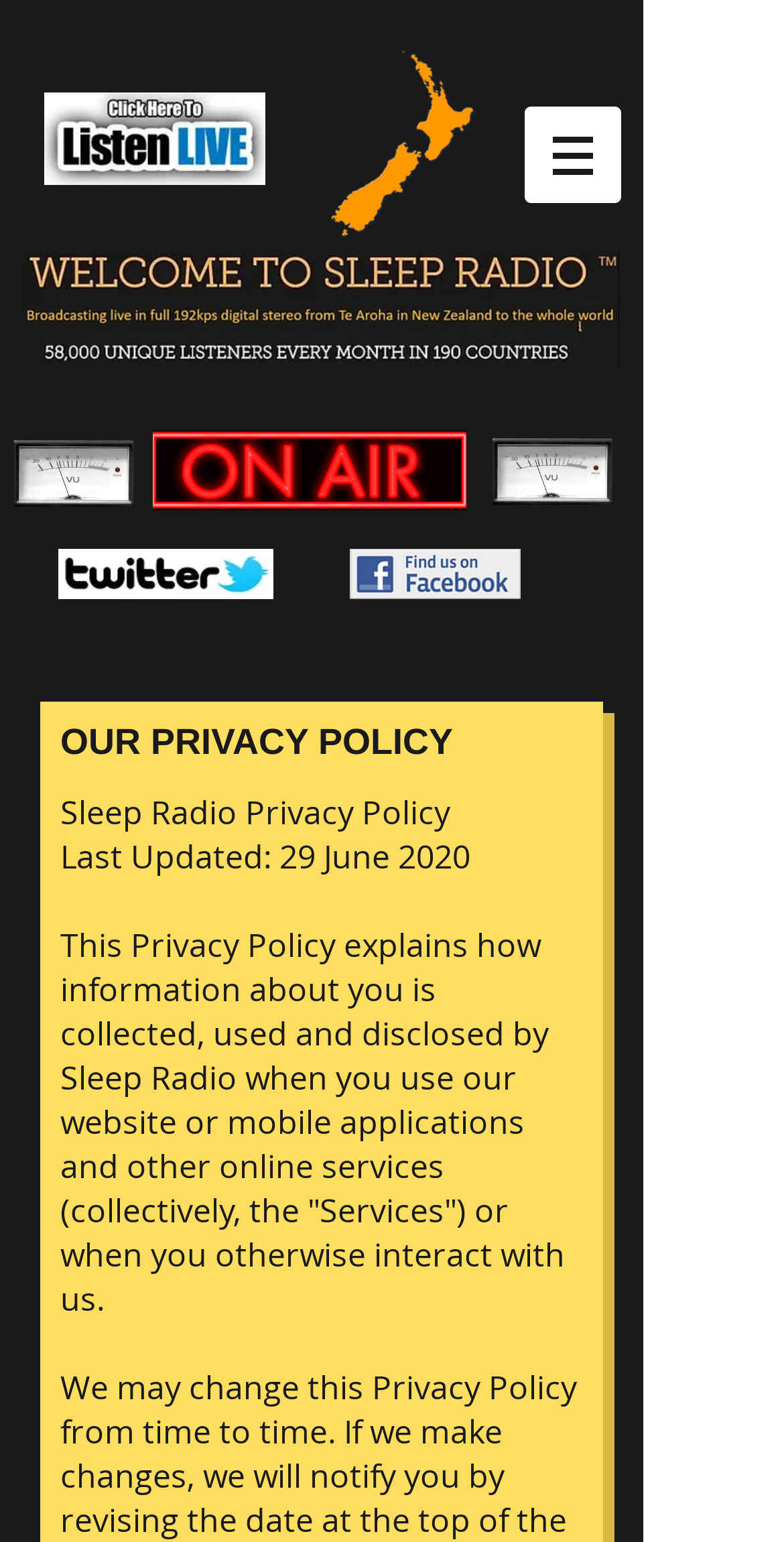What is the main topic of this webpage?
Please use the visual content to give a single word or phrase answer.

Privacy Policy